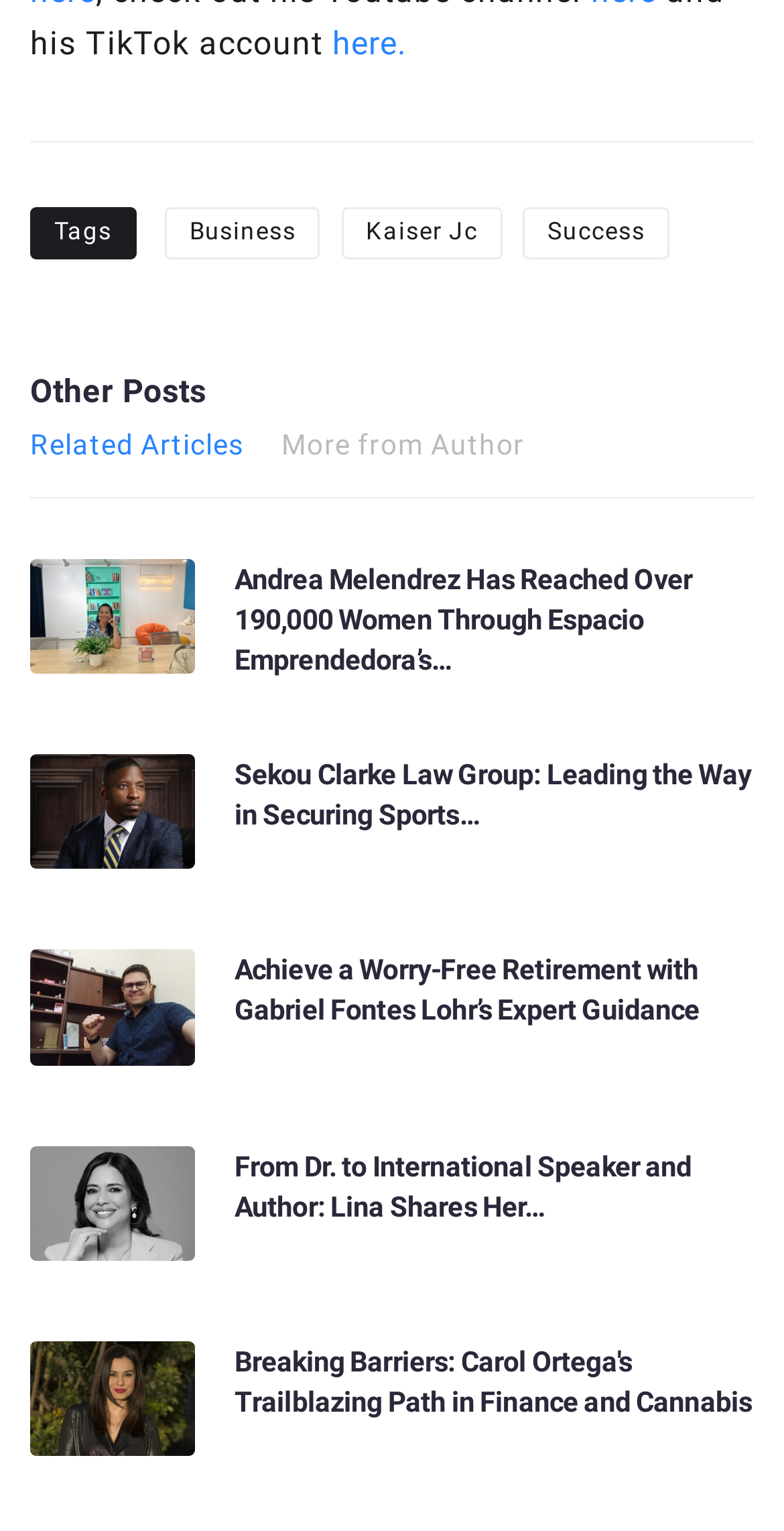Please identify the bounding box coordinates of the element I should click to complete this instruction: 'Read the article 'Andrea Melendrez Has Reached Over 190,000 Women Through Espacio Emprendedora’s Training Programs''. The coordinates should be given as four float numbers between 0 and 1, like this: [left, top, right, bottom].

[0.038, 0.365, 0.248, 0.44]